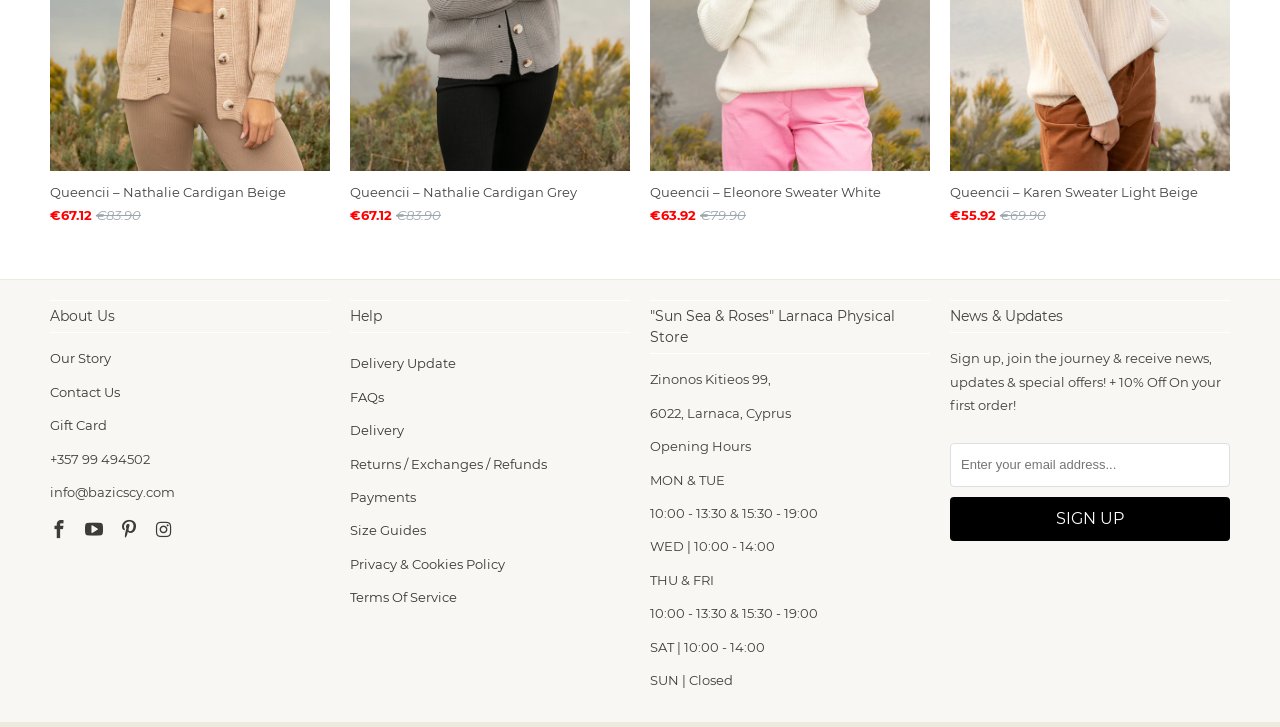What is the purpose of the textbox?
Based on the image, provide your answer in one word or phrase.

Enter email address